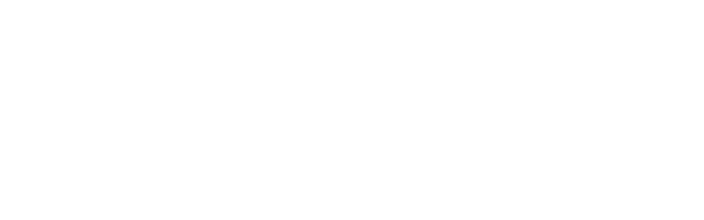What is the image intended to help readers with?
Please use the image to provide an in-depth answer to the question.

The image offers creative prompts to help readers engage with their audience effectively, implying that it is intended to assist readers in crafting speeches that resonate with their audience.